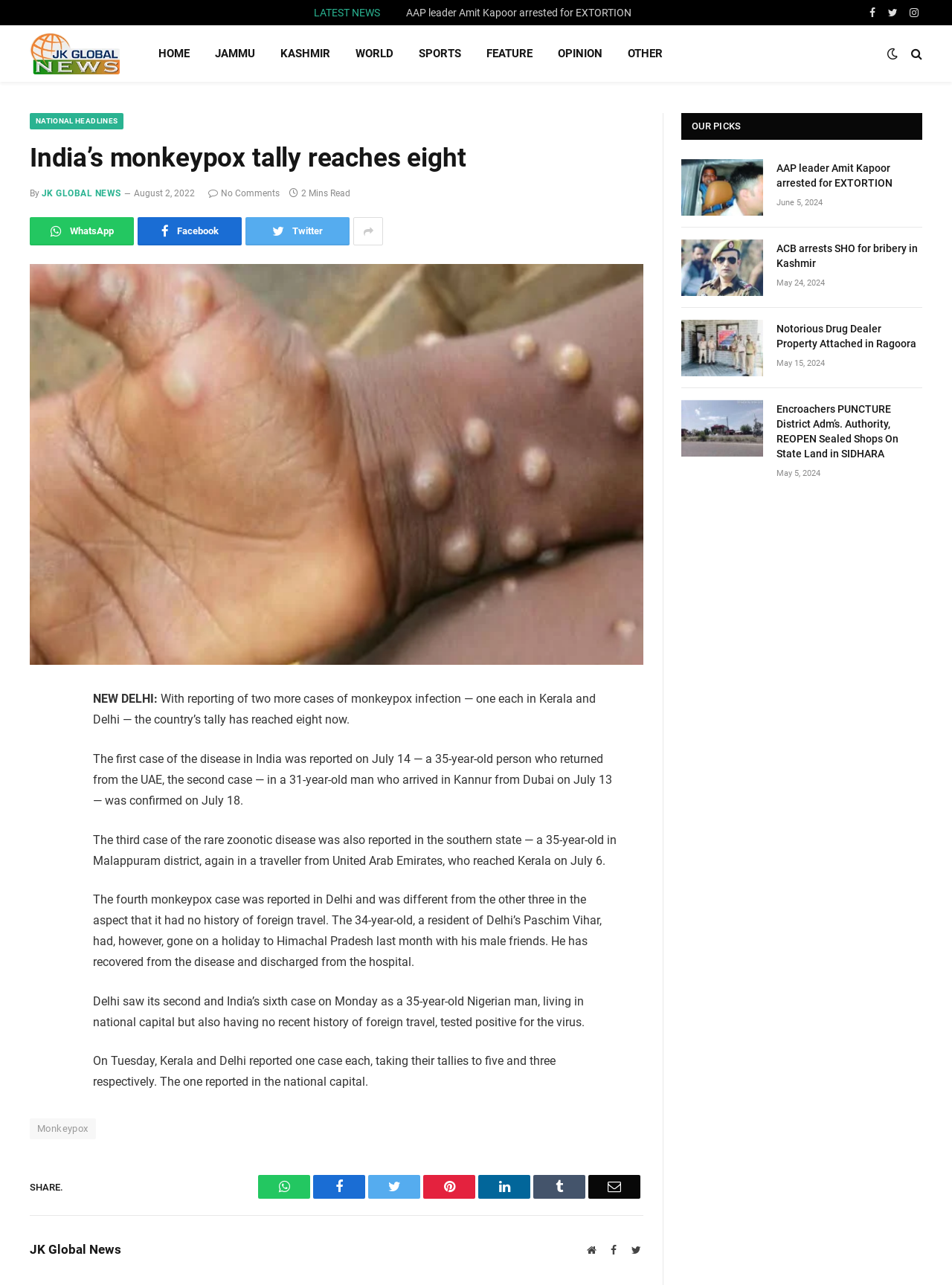How many cases of monkeypox have been reported in Delhi?
Please look at the screenshot and answer in one word or a short phrase.

three